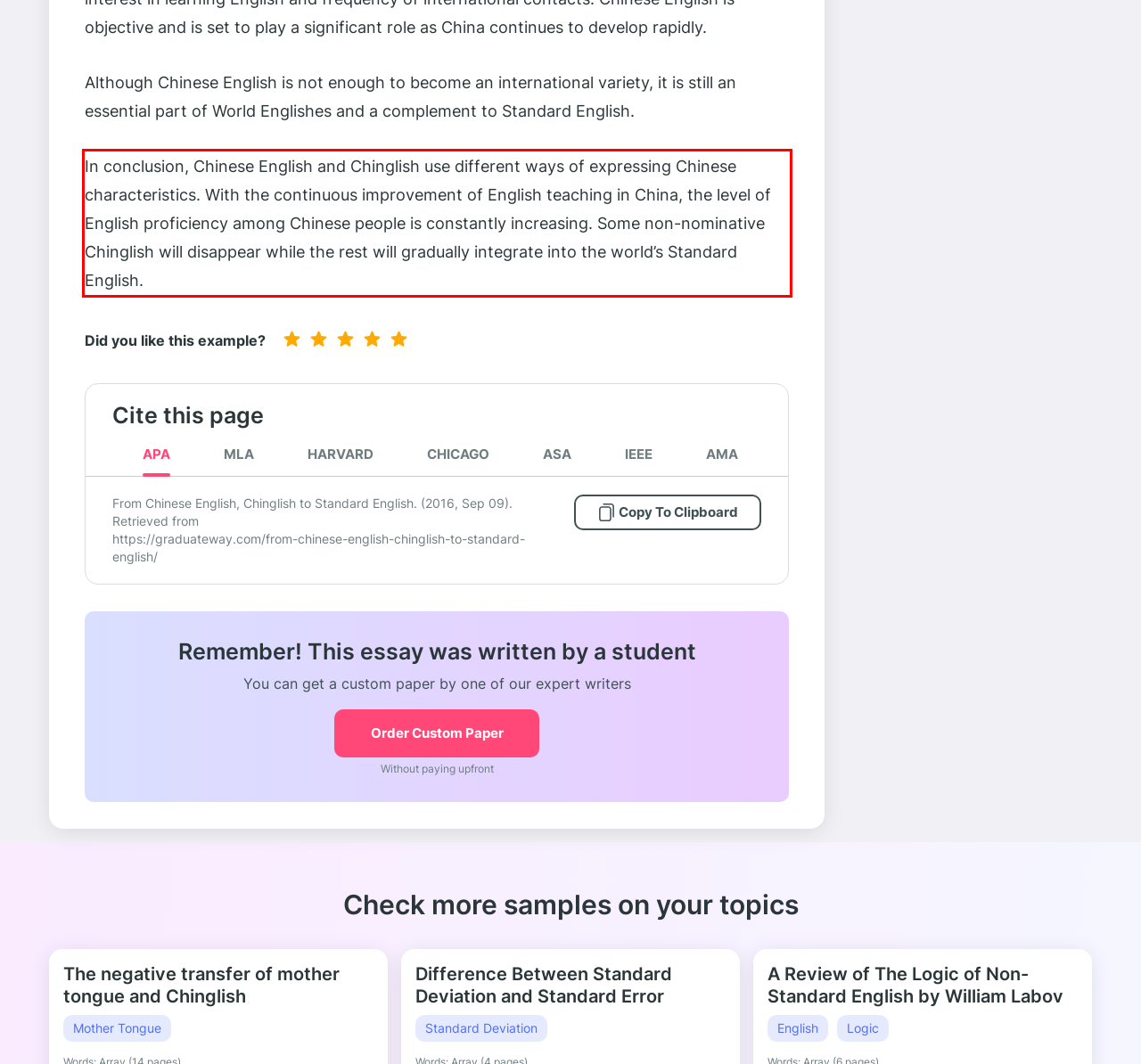You are provided with a screenshot of a webpage that includes a UI element enclosed in a red rectangle. Extract the text content inside this red rectangle.

In conclusion, Chinese English and Chinglish use different ways of expressing Chinese characteristics. With the continuous improvement of English teaching in China, the level of English proficiency among Chinese people is constantly increasing. Some non-nominative Chinglish will disappear while the rest will gradually integrate into the world’s Standard English.